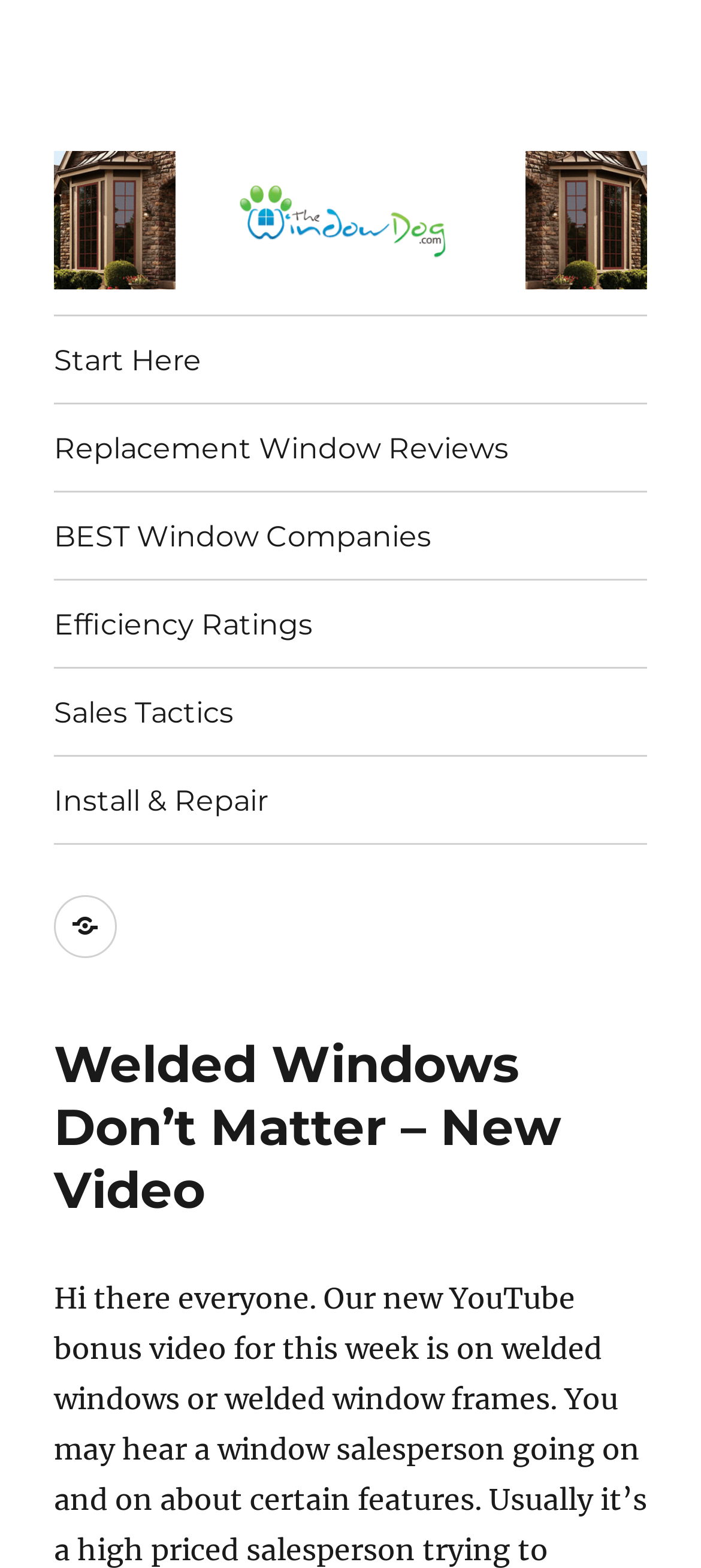What is the topic of the new video?
Based on the image, answer the question with as much detail as possible.

The topic of the new video can be found in the heading 'Welded Windows Don’t Matter – New Video', which is located below the Primary Menu.